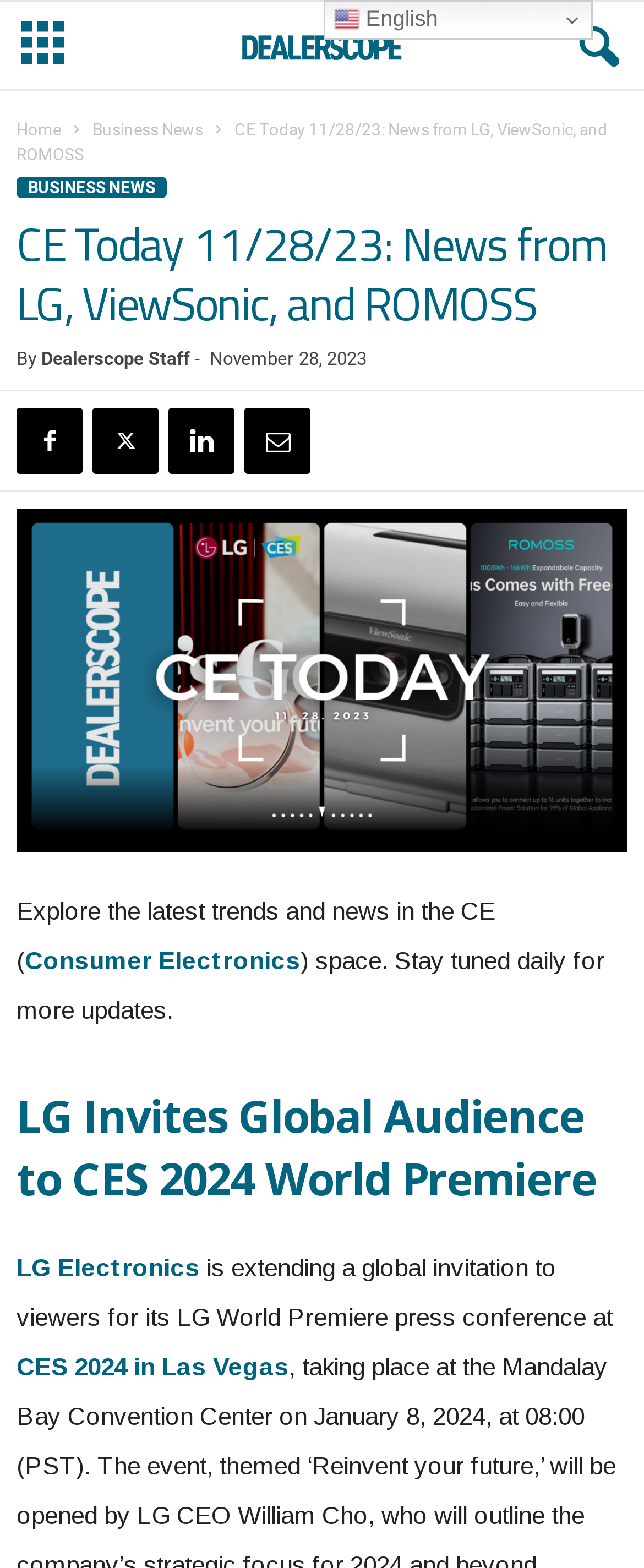Generate a thorough description of the webpage.

The webpage is focused on providing news and insights from the consumer electronics (CE) industry. At the top, there is a logo image of "Dealerscope" and a navigation menu with links to "Home" and "Business News". The main title "CE Today 11/28/23: News from LG, ViewSonic, and ROMOSS" is prominently displayed.

Below the title, there is a section with the author's information, including the name "Dealerscope Staff" and the publication date "November 28, 2023". This section is followed by a row of social media links, represented by icons.

The main content of the webpage is divided into sections, each with a heading and a brief summary of the news article. The first section is about LG's invitation to its CES 2024 World Premiere press conference in Las Vegas. The article is accompanied by a link to LG Electronics and CES 2024 in Las Vegas.

To the right of the main content, there is a sidebar with a link to "en English" and a small flag icon representing the English language.